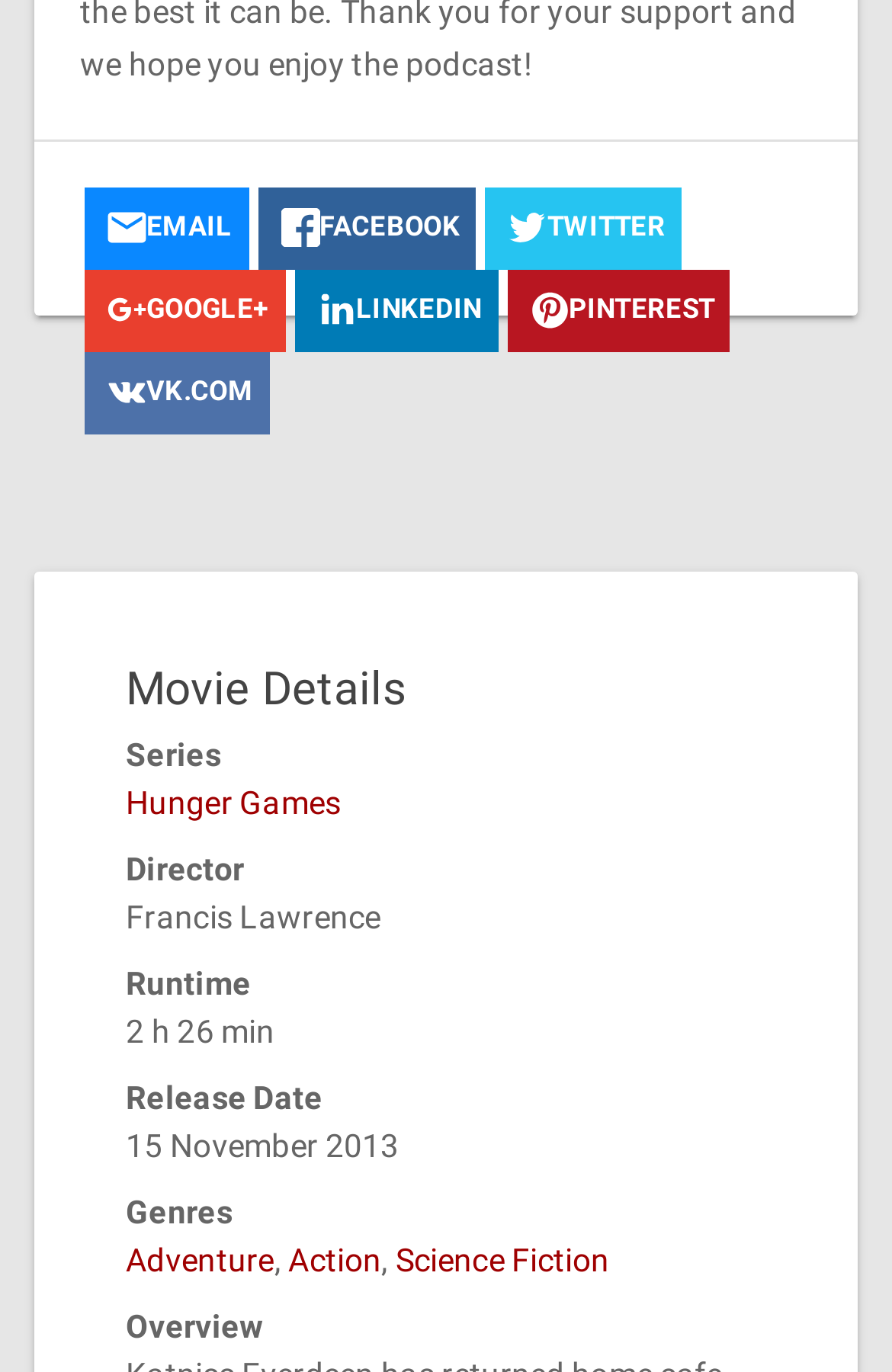How many genres are associated with the movie?
Using the image as a reference, answer the question with a short word or phrase.

3